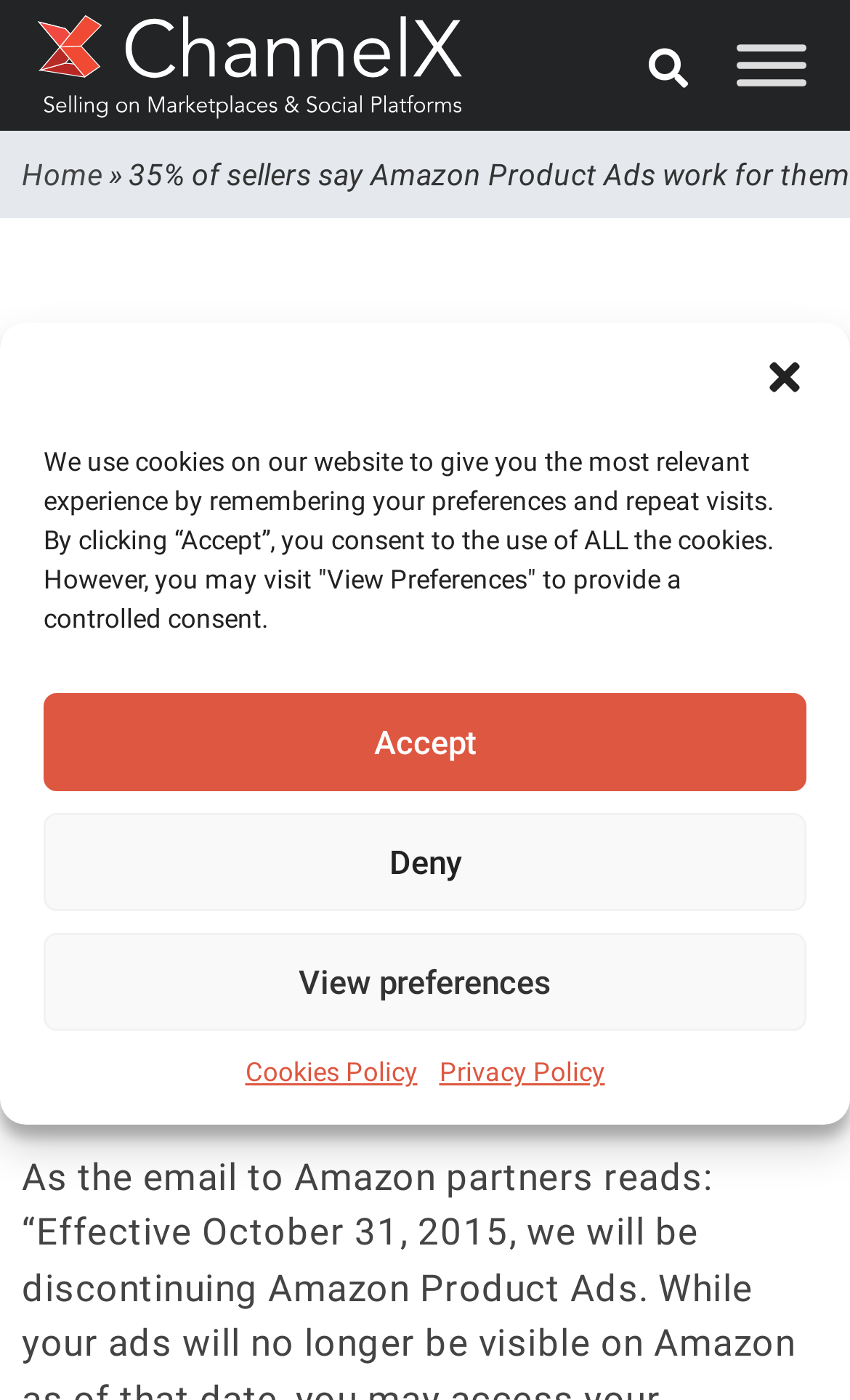What is the website's logo?
Please give a detailed and thorough answer to the question, covering all relevant points.

The website's logo can be identified by looking at the image element 'ChannelX Logo' which is located at the top left corner of the webpage.